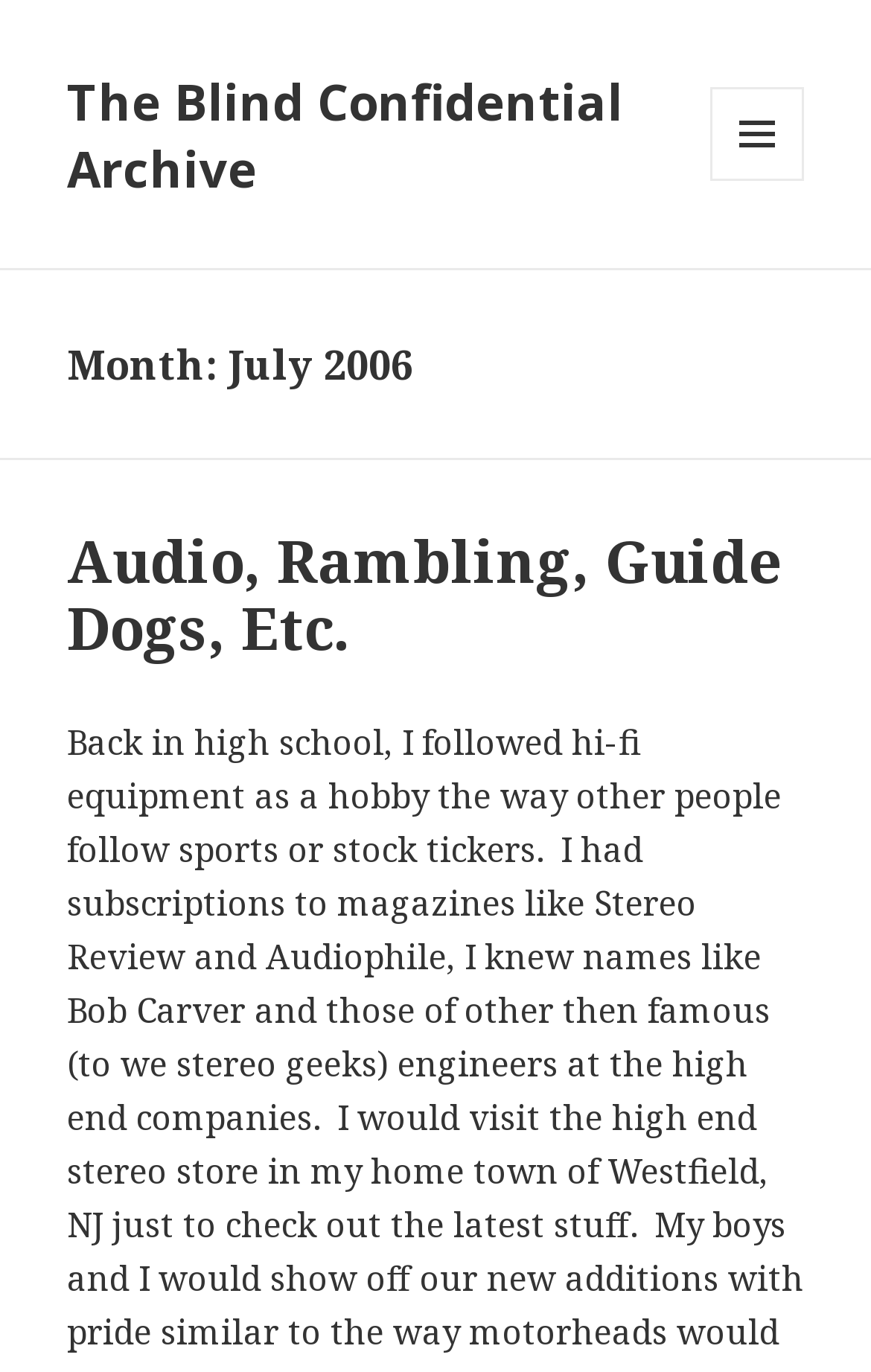Please provide the main heading of the webpage content.

Month: July 2006